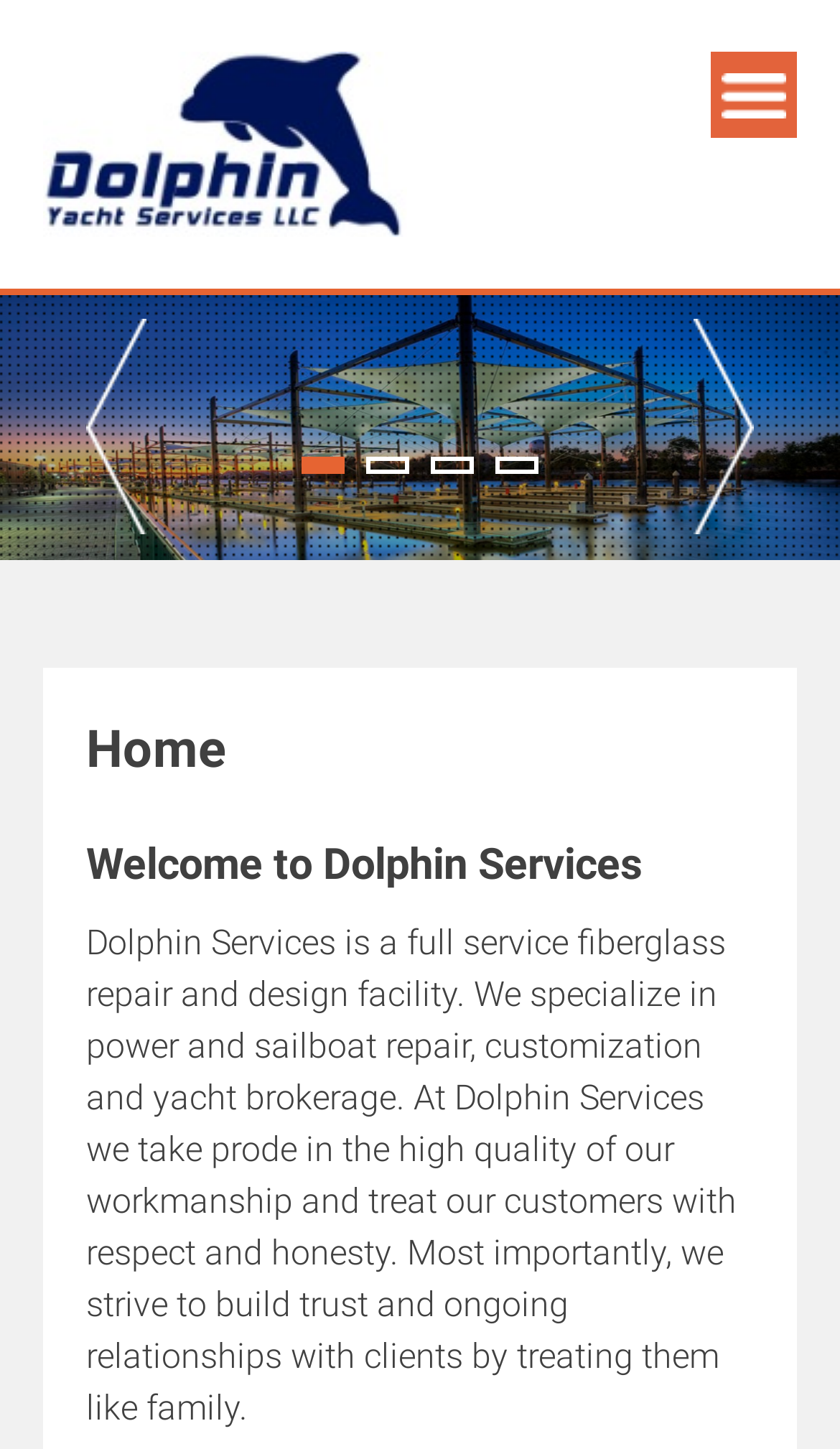Please identify the bounding box coordinates of the element that needs to be clicked to execute the following command: "Click the Dolphin Yacht Services link". Provide the bounding box using four float numbers between 0 and 1, formatted as [left, top, right, bottom].

[0.051, 0.084, 0.485, 0.112]